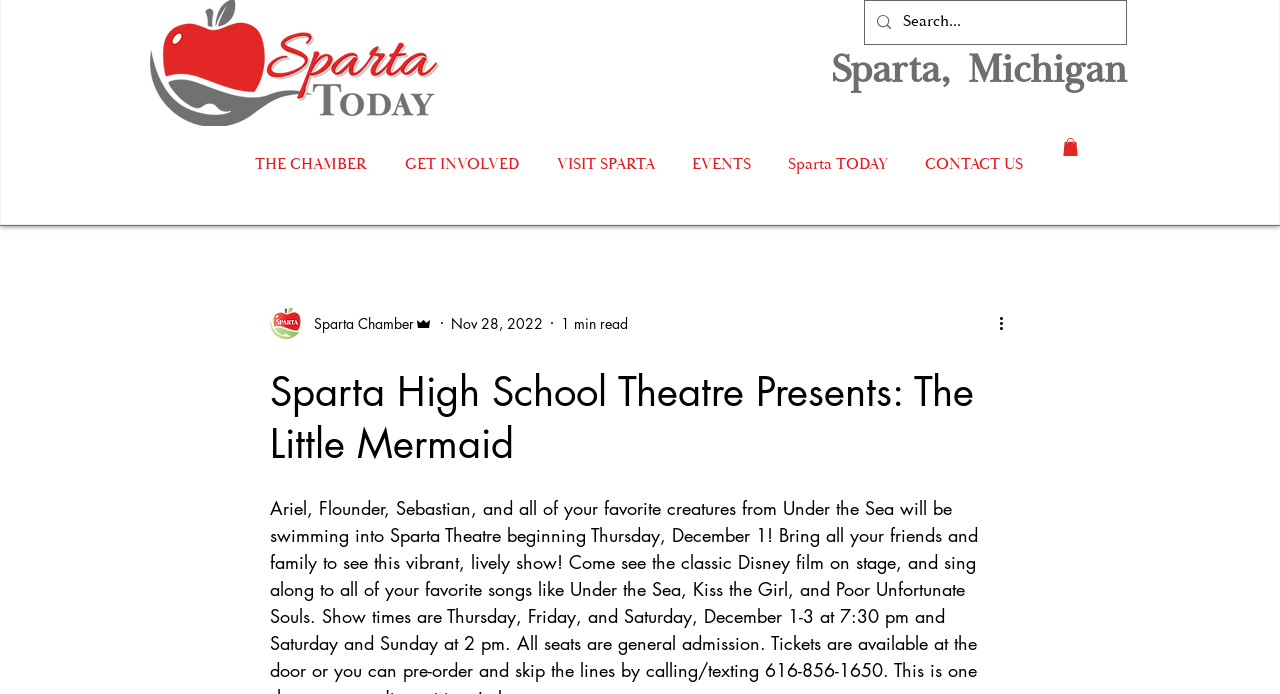What is the estimated reading time of the article?
Look at the image and provide a short answer using one word or a phrase.

1 min